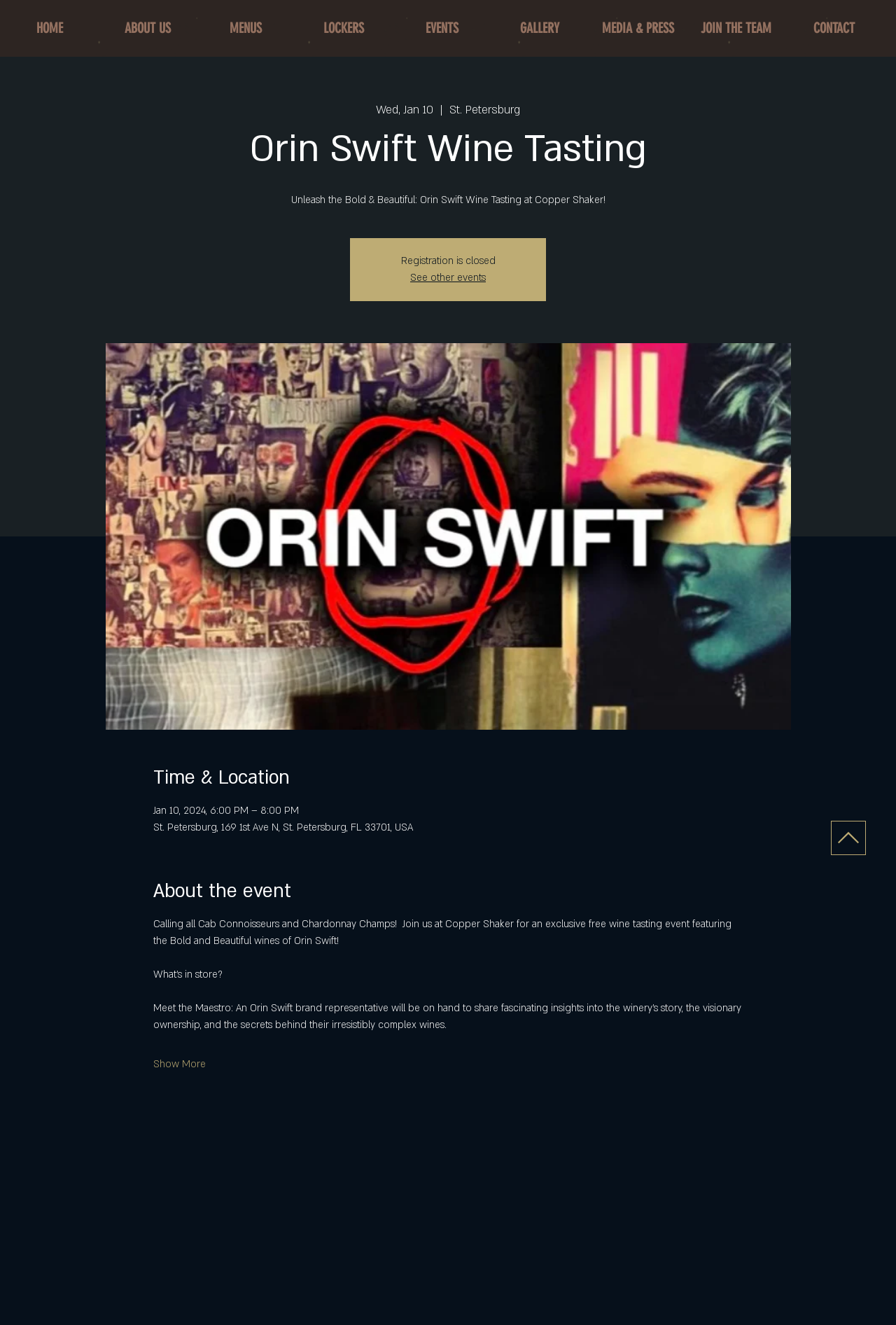What type of event is being described?
Please provide a single word or phrase as your answer based on the image.

Wine tasting